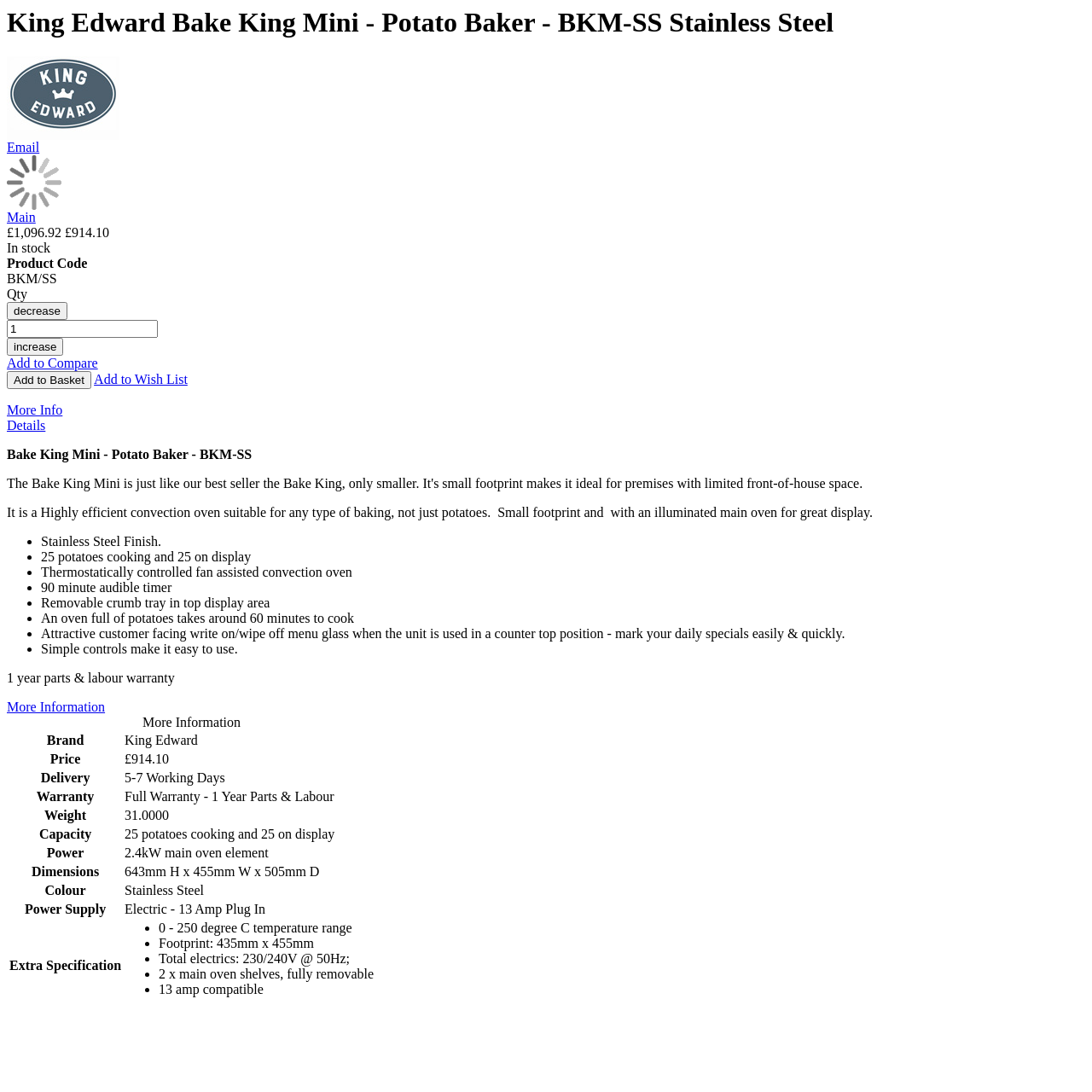What is the price of the King Edward Bake King Mini?
Look at the screenshot and respond with one word or a short phrase.

£914.10